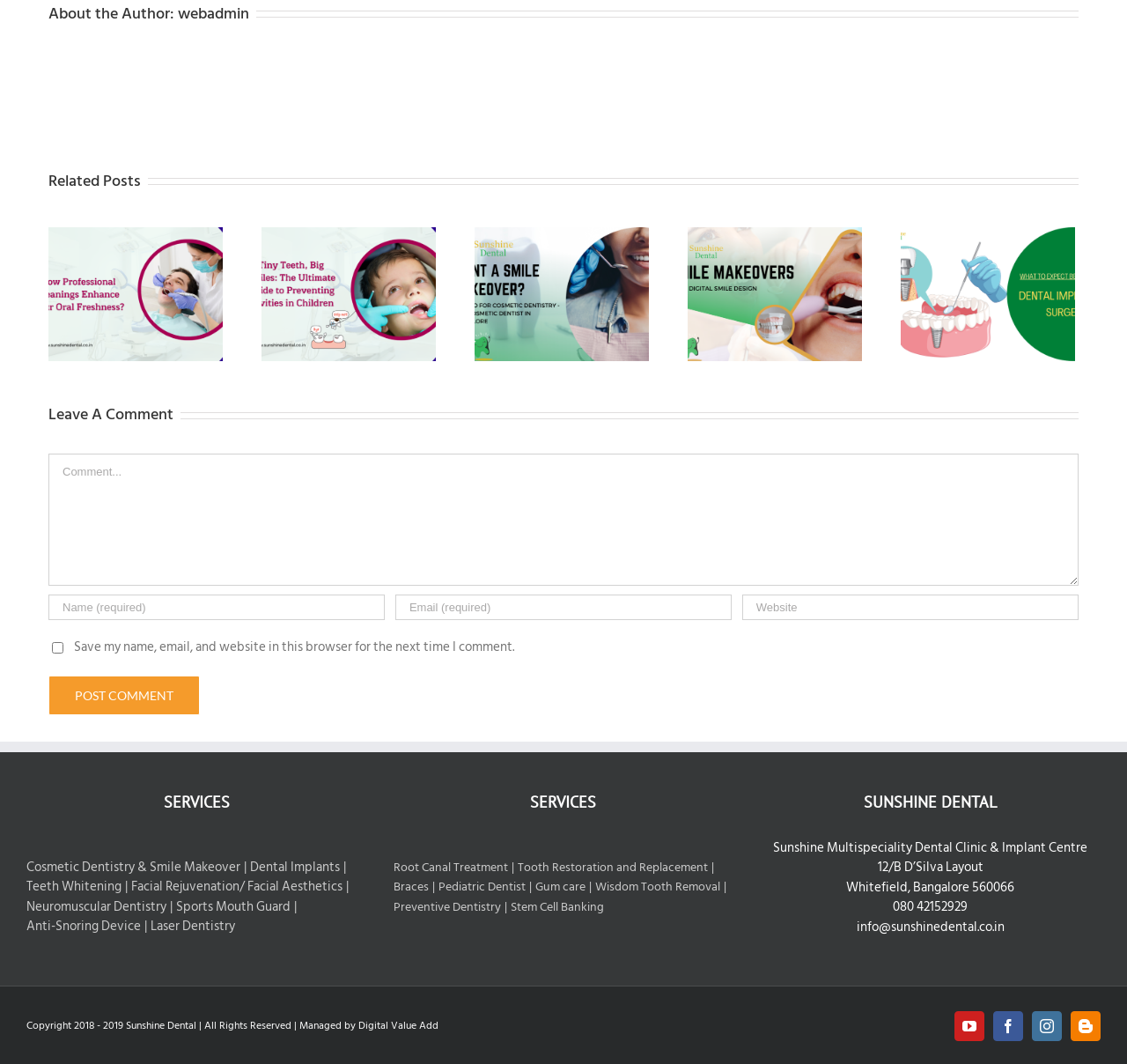What is the author's name?
Please provide a comprehensive answer based on the information in the image.

The author's name is mentioned in the heading 'About the Author: webadmin' at the top of the webpage.